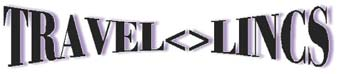What symbol is used in the logo?
Look at the image and respond with a one-word or short-phrase answer.

<>